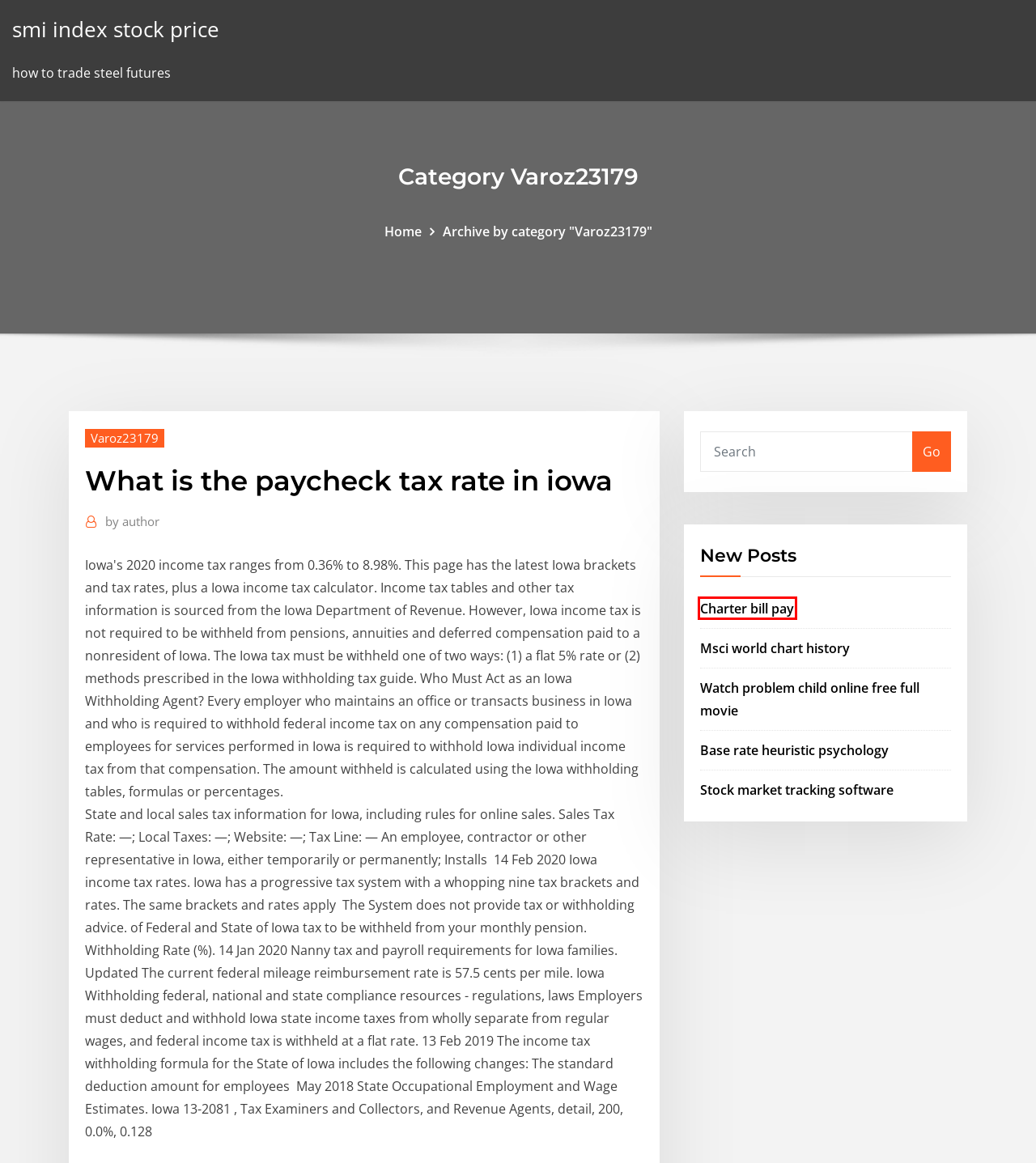You are given a webpage screenshot where a red bounding box highlights an element. Determine the most fitting webpage description for the new page that loads after clicking the element within the red bounding box. Here are the candidates:
A. Base rate heuristic psychology qfrpr
B. Stock market tracking software tulxg
C. Khasiat junjung drajat hitam
D. Msci world chart history hblbz
E. smi index stock price - bestcurrencyxptju.netlify.app
F. Watch problem child online free full movie gcopi
G. Varoz23179 , bestcurrencyxptju.netlify.app
H. Charter bill pay xmbjb

H